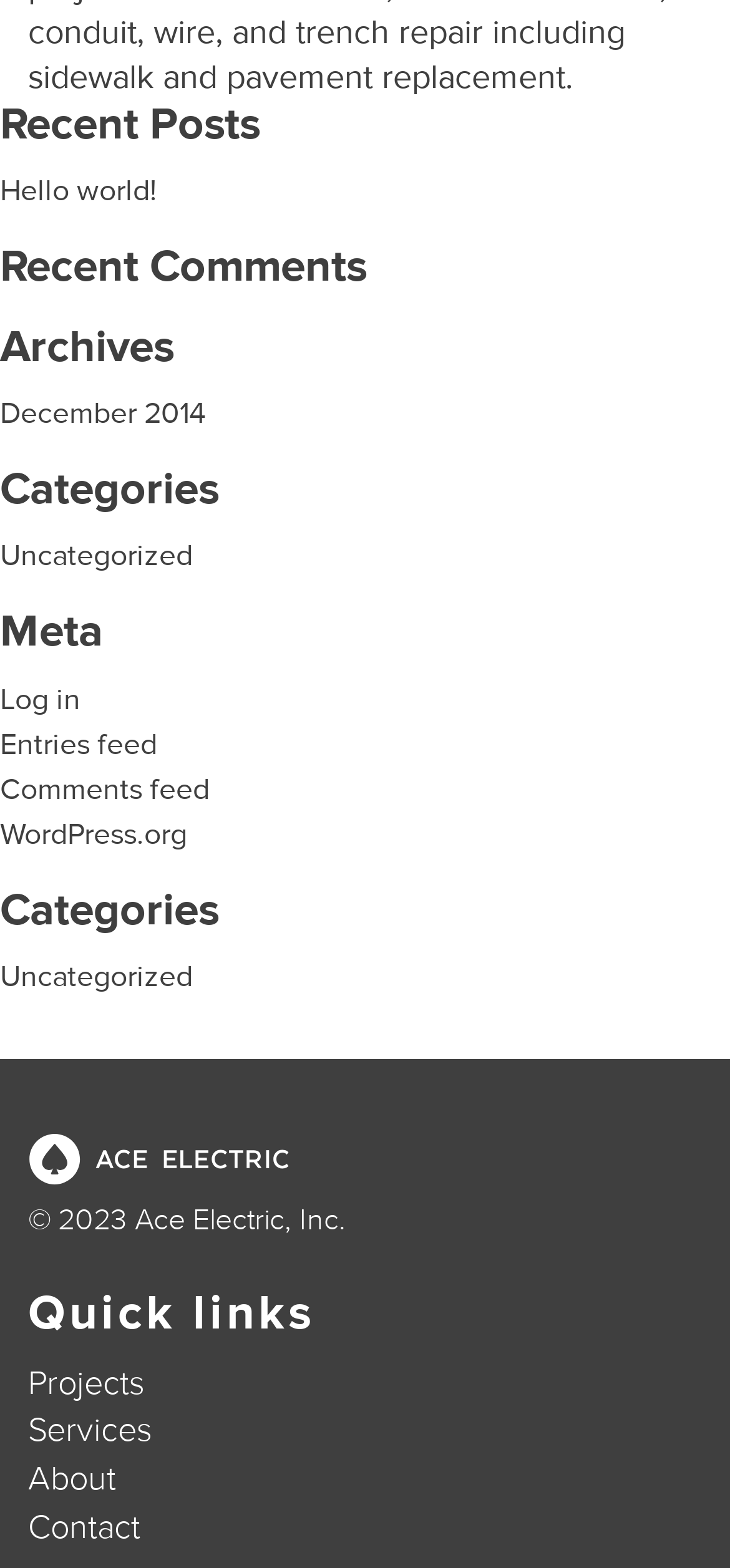Consider the image and give a detailed and elaborate answer to the question: 
What is the text next to the 'ace-logo'?

I looked at the element next to the 'ace-logo' and found the text '© 2023 Ace Electric, Inc.'.